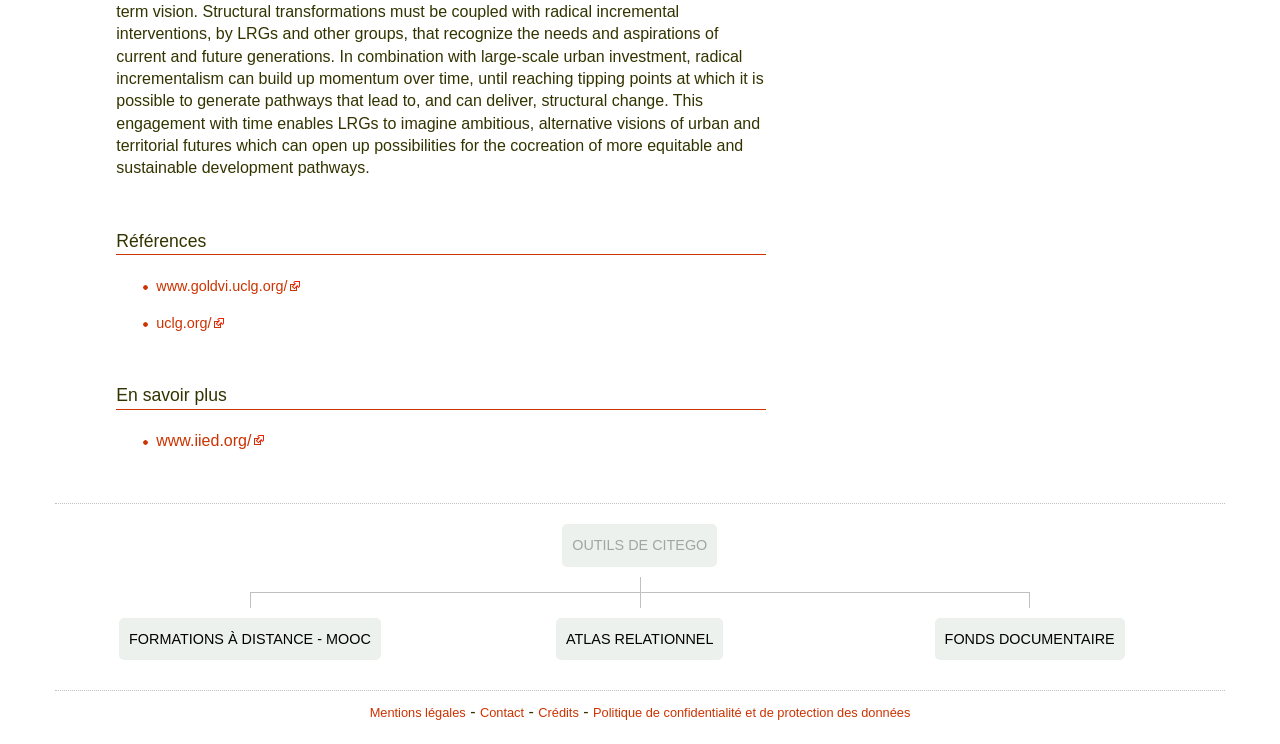Please identify the bounding box coordinates of the area that needs to be clicked to fulfill the following instruction: "access the FONDS DOCUMENTAIRE."

[0.73, 0.83, 0.879, 0.887]